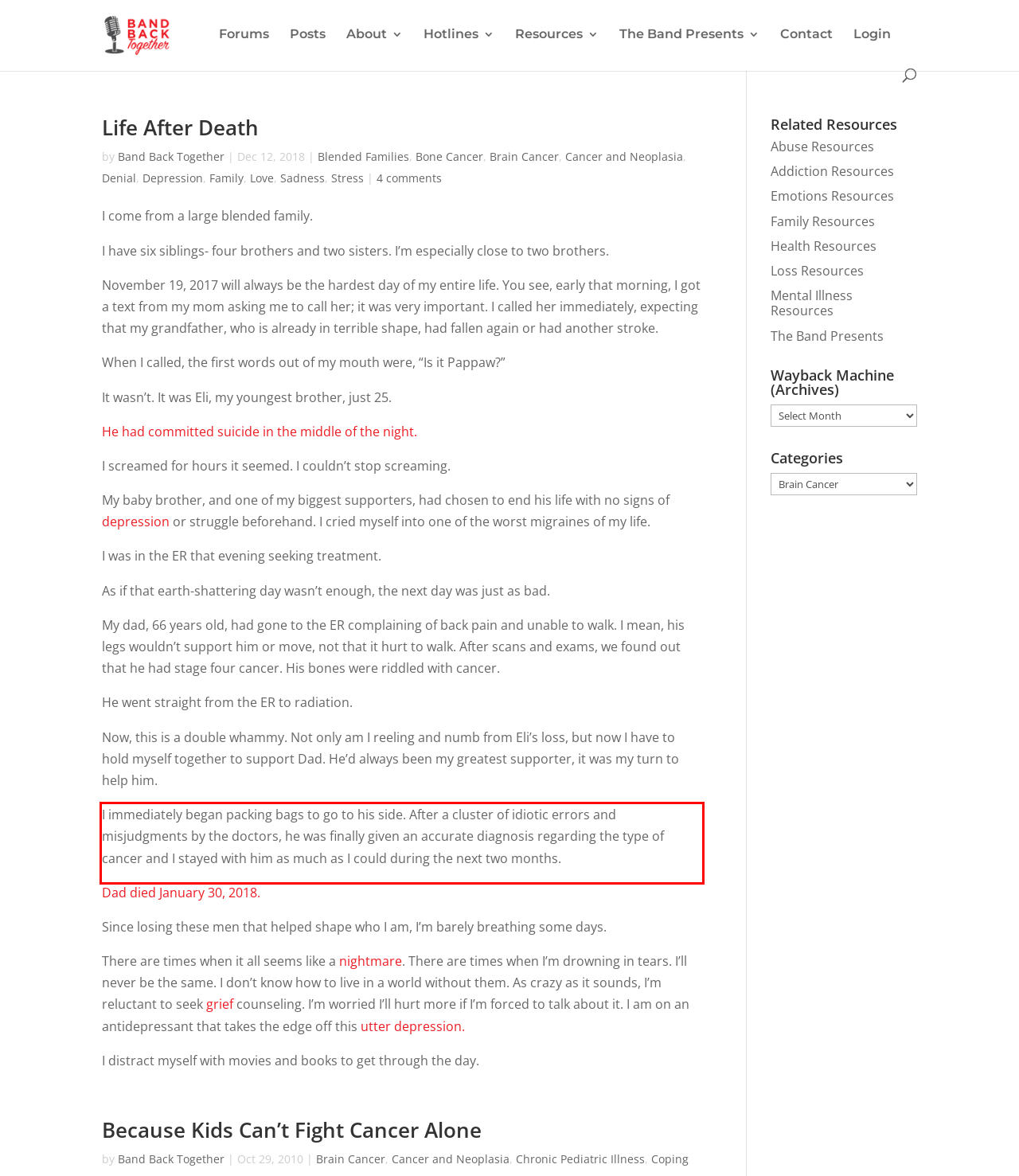The screenshot provided shows a webpage with a red bounding box. Apply OCR to the text within this red bounding box and provide the extracted content.

I immediately began packing bags to go to his side. After a cluster of idiotic errors and misjudgments by the doctors, he was finally given an accurate diagnosis regarding the type of cancer and I stayed with him as much as I could during the next two months.